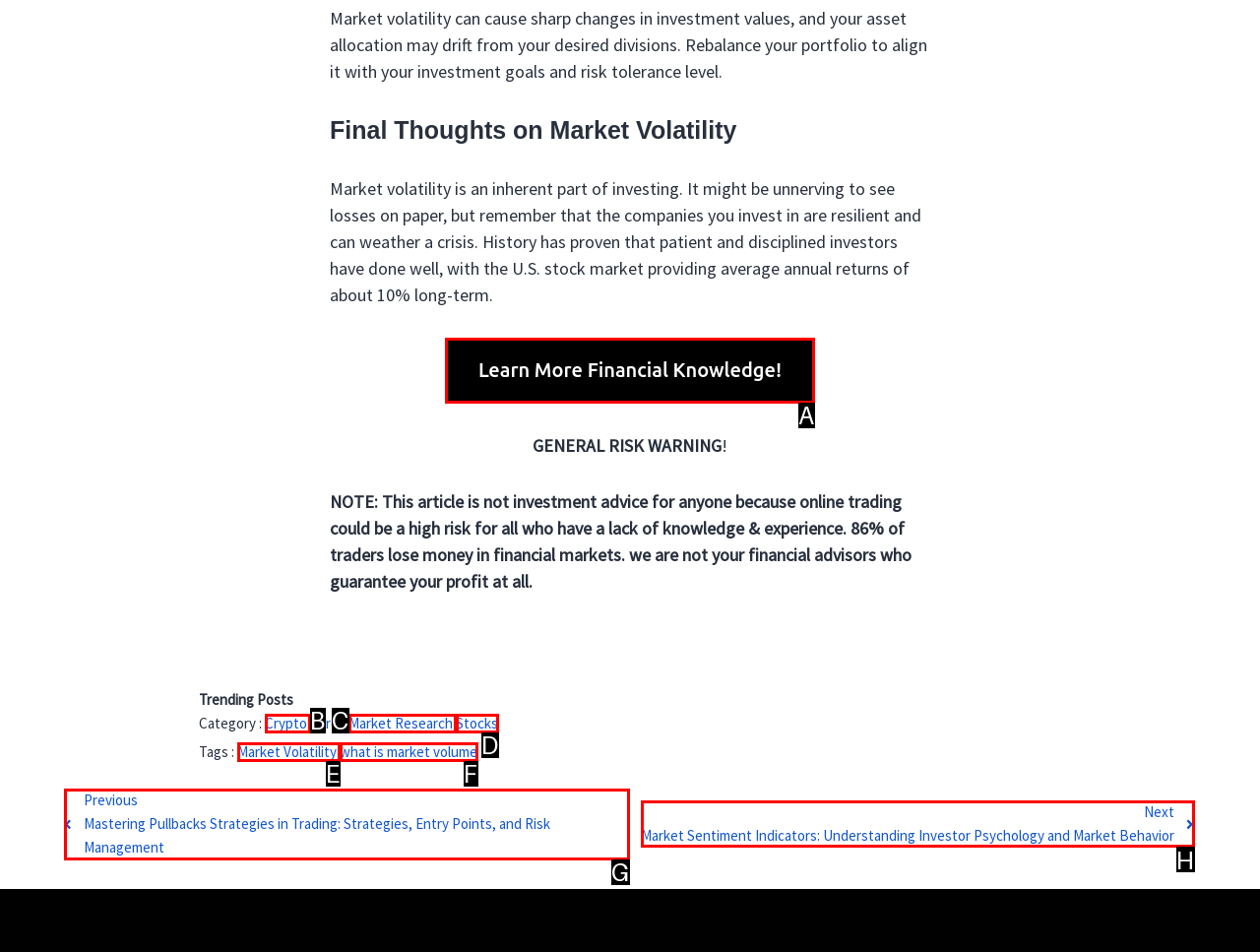Out of the given choices, which letter corresponds to the UI element required to Read next article about market sentiment indicators? Answer with the letter.

H